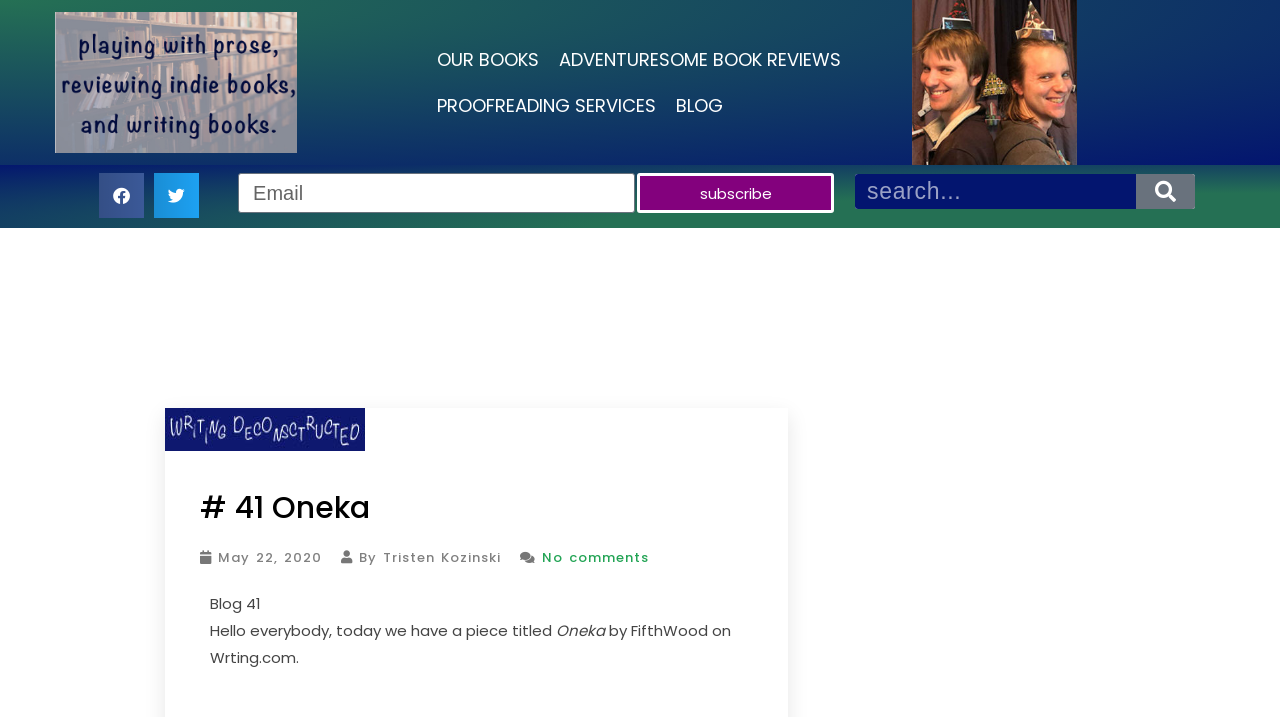What is the title of the current blog post?
Make sure to answer the question with a detailed and comprehensive explanation.

The title of the current blog post can be found in the StaticText element that reads 'Hello everybody, today we have a piece titled Oneka'.